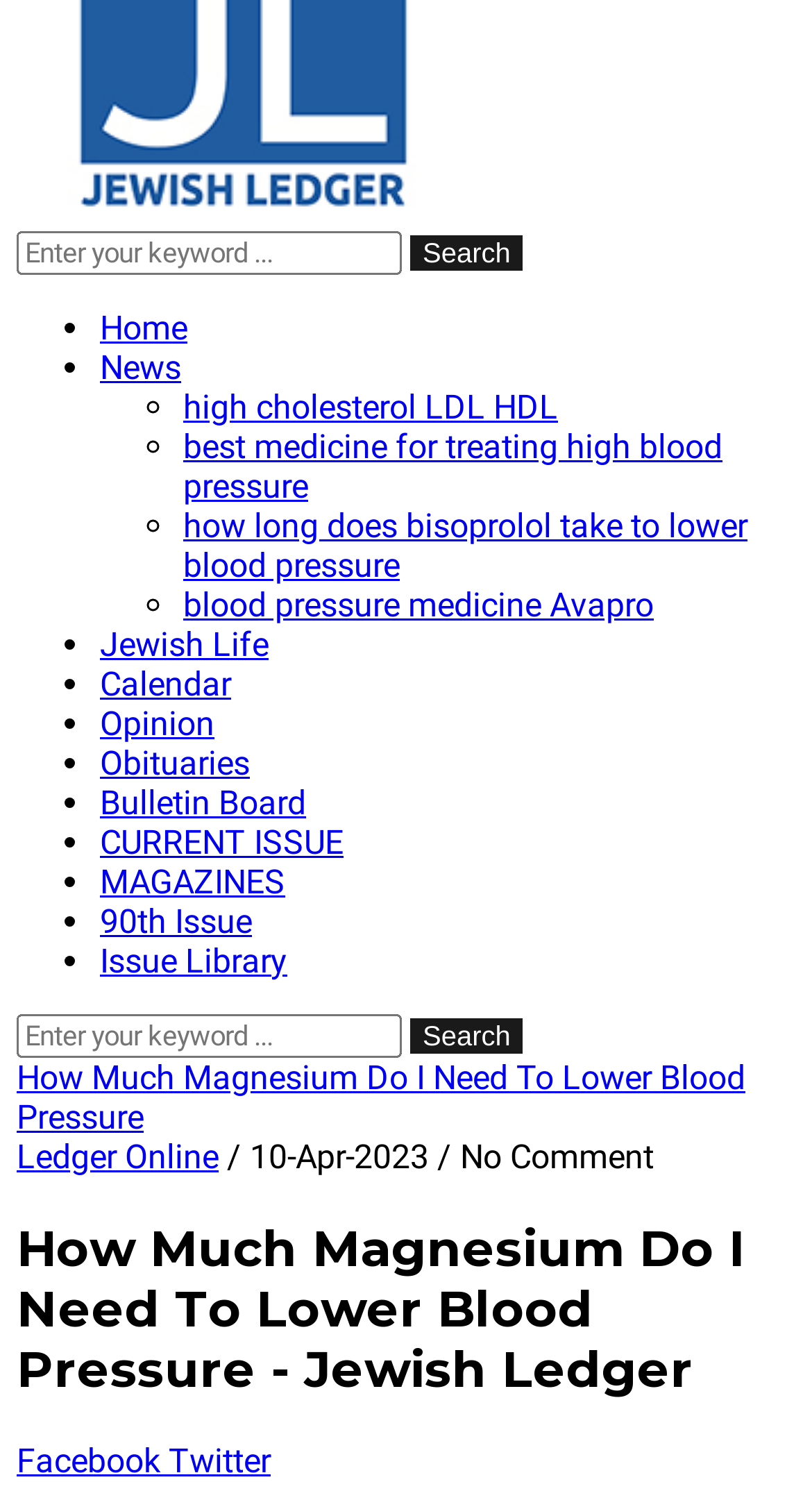Answer the question below with a single word or a brief phrase: 
What is the purpose of the textbox?

Search